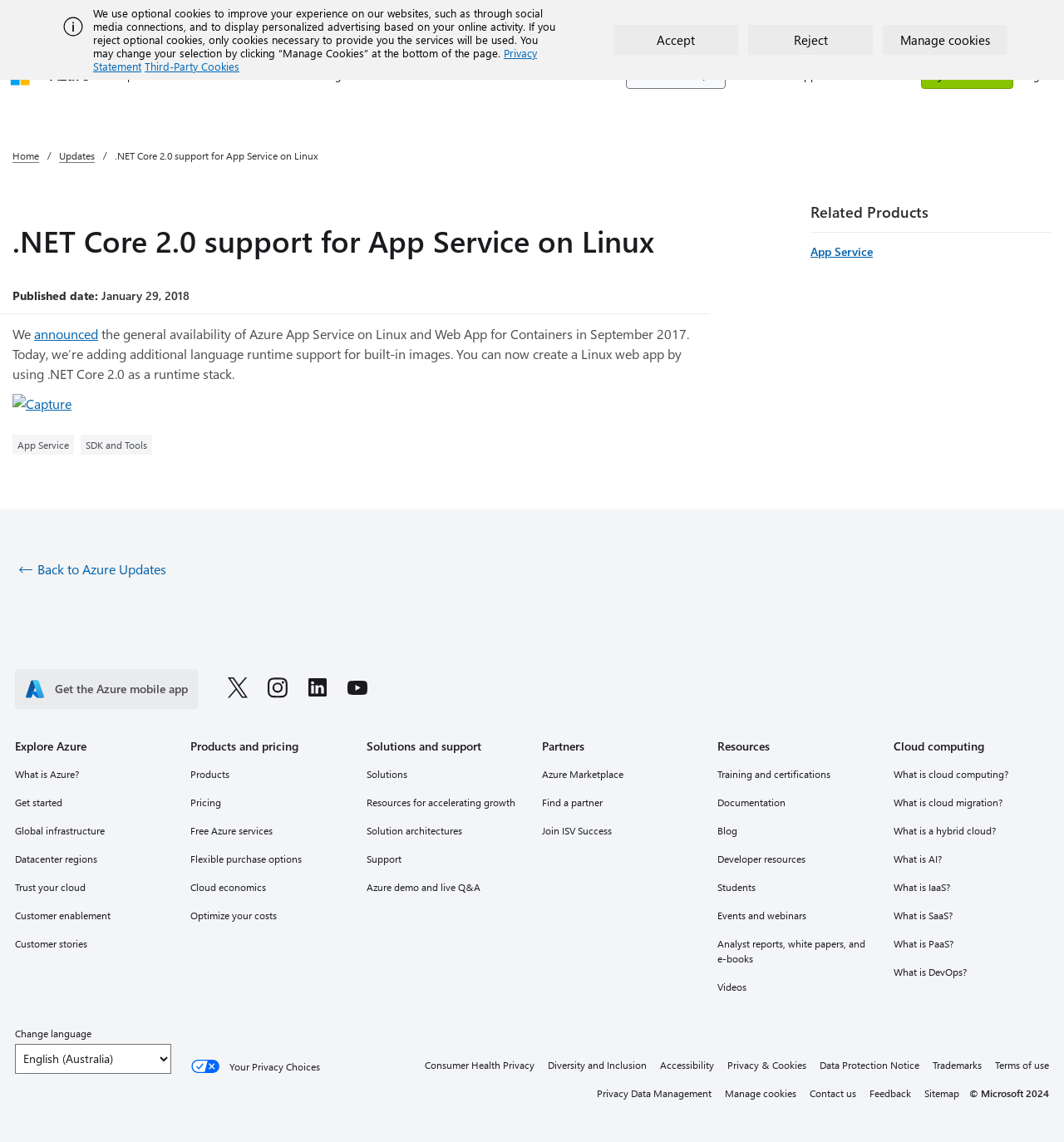Given the description of the UI element: "Back to Azure Updates", predict the bounding box coordinates in the form of [left, top, right, bottom], with each value being a float between 0 and 1.

[0.012, 0.49, 0.156, 0.508]